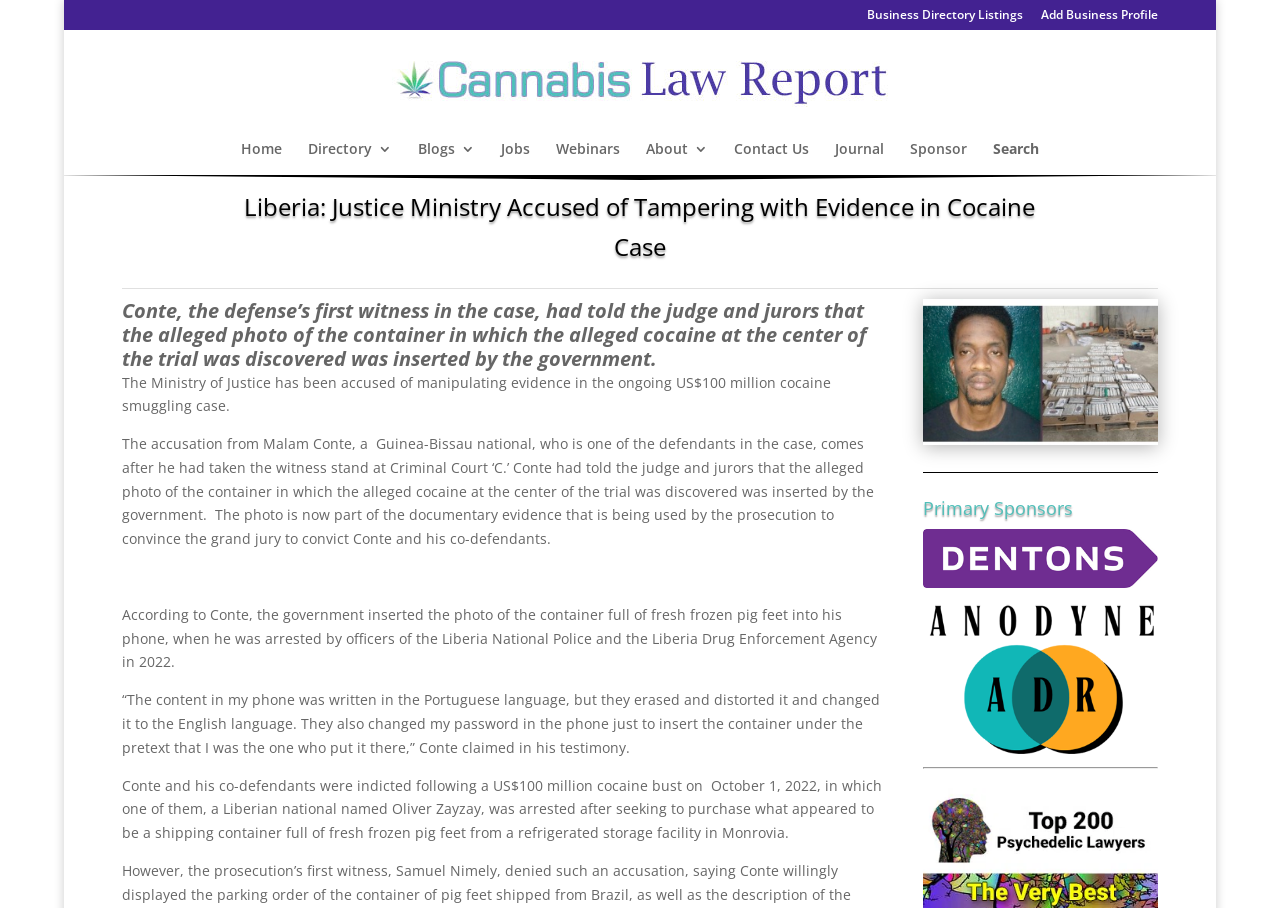How much was the cocaine bust worth?
Answer the question with a single word or phrase by looking at the picture.

US$100 million